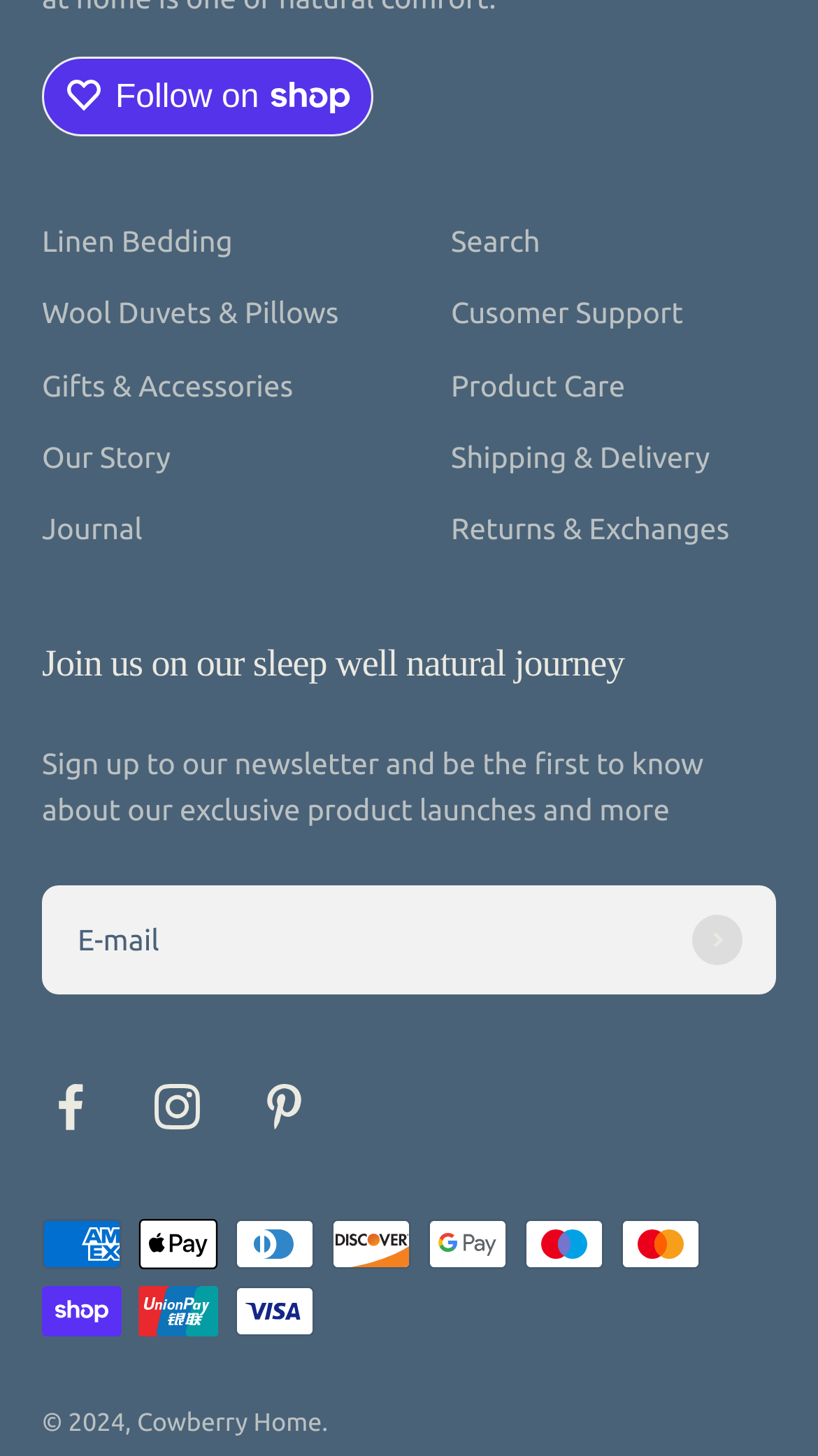Find the bounding box coordinates for the area that should be clicked to accomplish the instruction: "Learn about product care".

[0.551, 0.249, 0.764, 0.281]